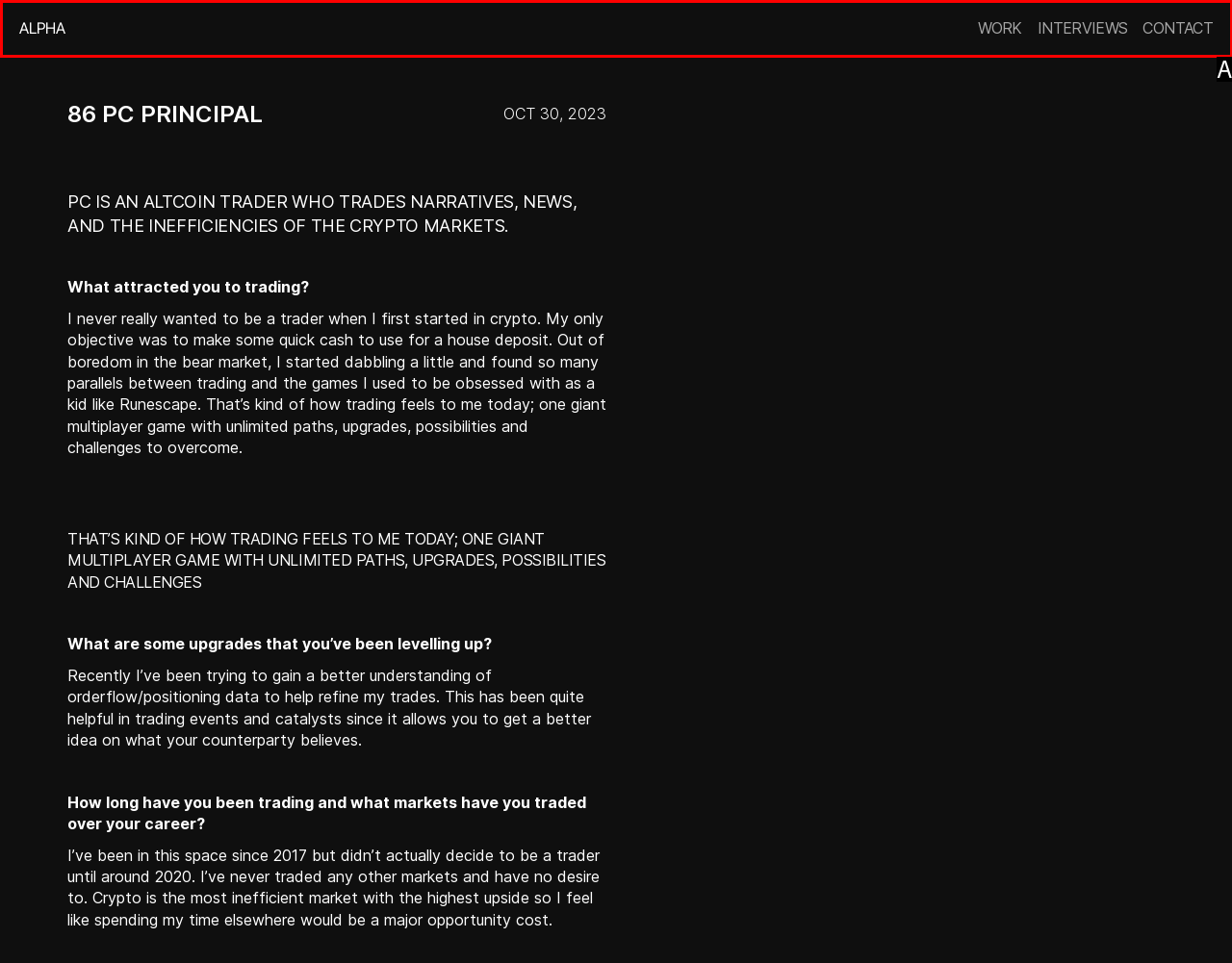Based on the description: alphaWORKINTERVIEWSContact, select the HTML element that fits best. Provide the letter of the matching option.

A